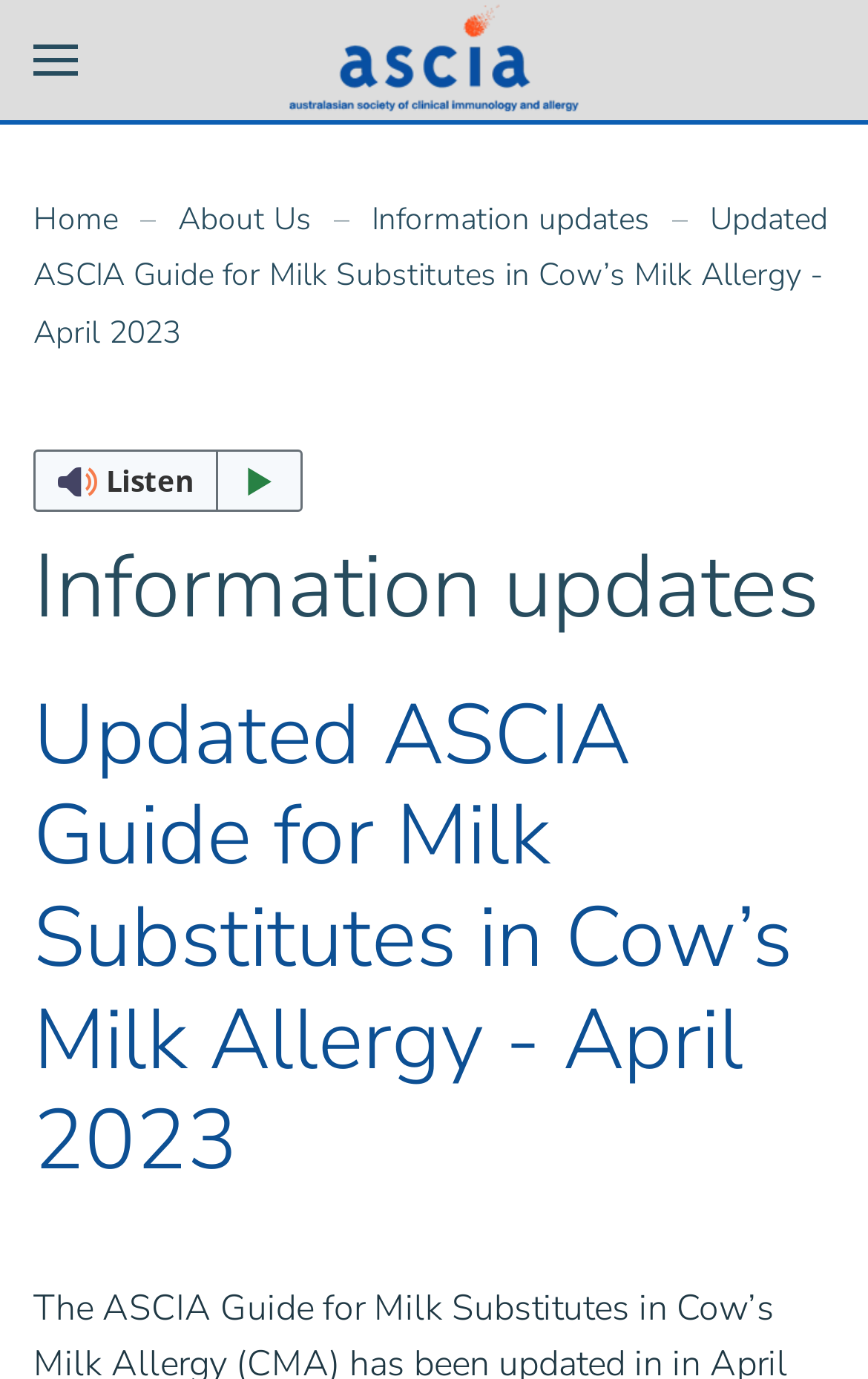Respond to the following question using a concise word or phrase: 
What is the navigation option after 'Home' in the breadcrumb?

About Us